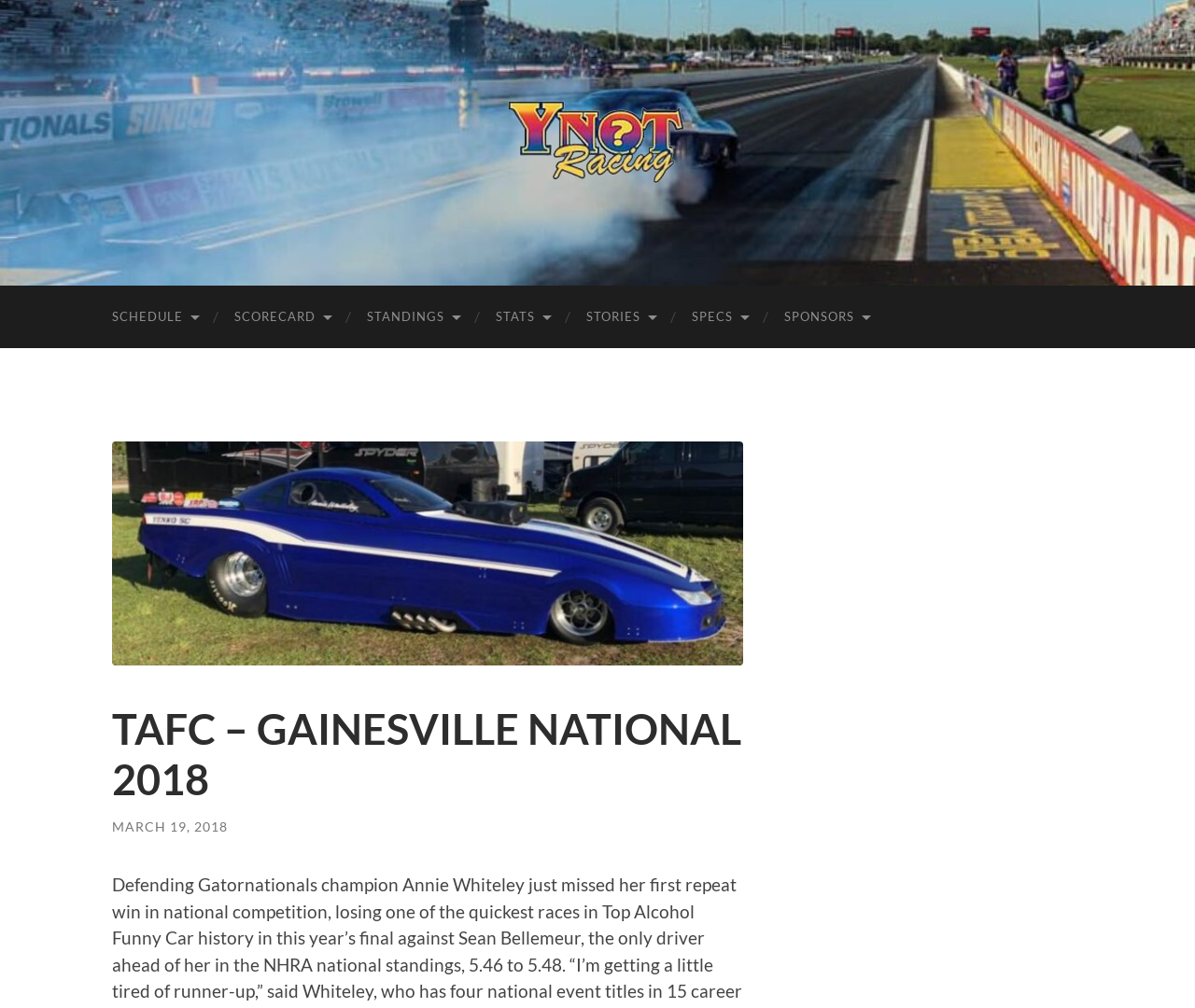Bounding box coordinates are to be given in the format (top-left x, top-left y, bottom-right x, bottom-right y). All values must be floating point numbers between 0 and 1. Provide the bounding box coordinate for the UI element described as: March 19, 2018

[0.094, 0.812, 0.191, 0.828]